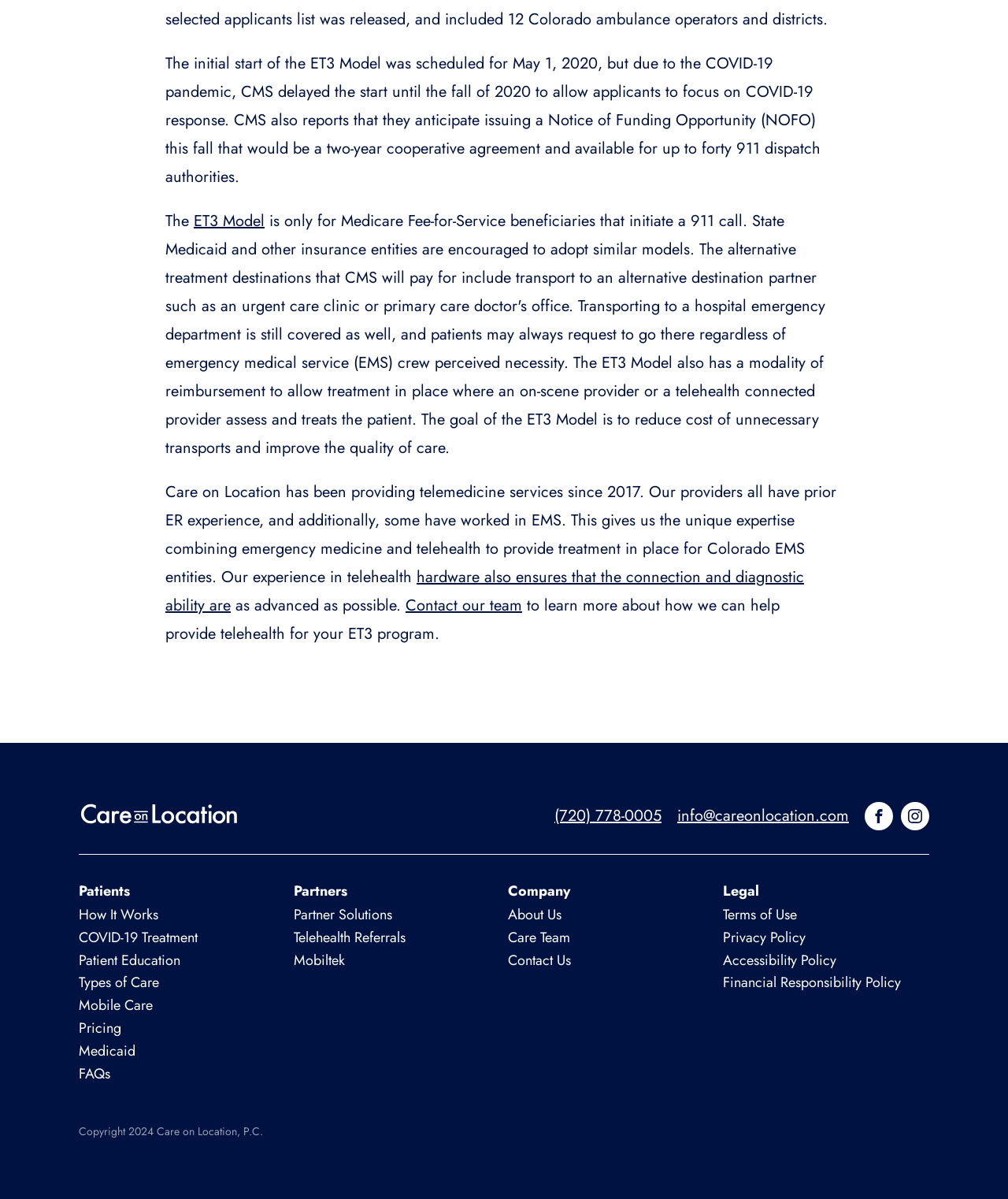Highlight the bounding box of the UI element that corresponds to this description: "Contact Us".

[0.504, 0.792, 0.566, 0.809]